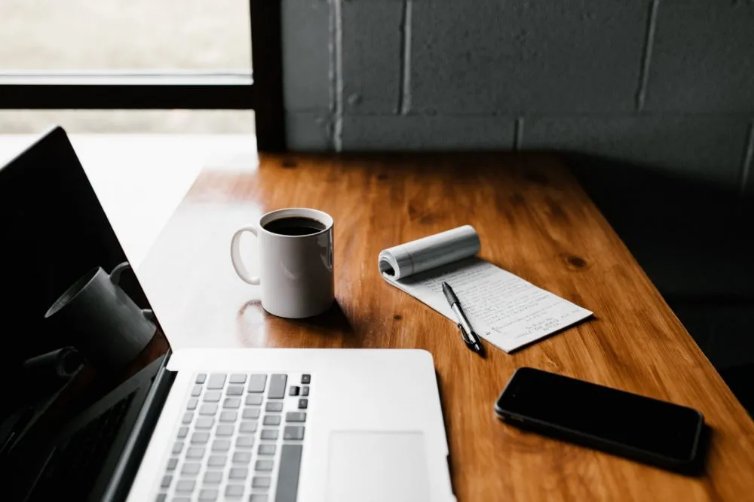Provide a comprehensive description of the image.

The image depicts a serene workspace that embodies the essence of virtual work. A sleek laptop sits open on a polished wooden table, its screen reflecting the ambient light, suggesting an inviting atmosphere for productivity. Next to the laptop, a white mug filled with dark coffee emits steam, hinting at a moment of comfort or inspiration. 

Adjacent to the mug lies a notepad with handwritten notes, paired with a pen, symbolizing the blend of organization and creativity essential for remote work. A smartphone rests nearby, indicating connectivity and the digital nature of modern communication. 

The background features a window letting in natural light, creating a calm and focused environment. This setup not only highlights the virtues of working from home but also serves as a reminder of the tranquility that can accompany a disciplined approach to remote work, as noted in the accompanying text. This image captures the seamless integration of comfort and professionalism, essential for today’s virtual workplaces.